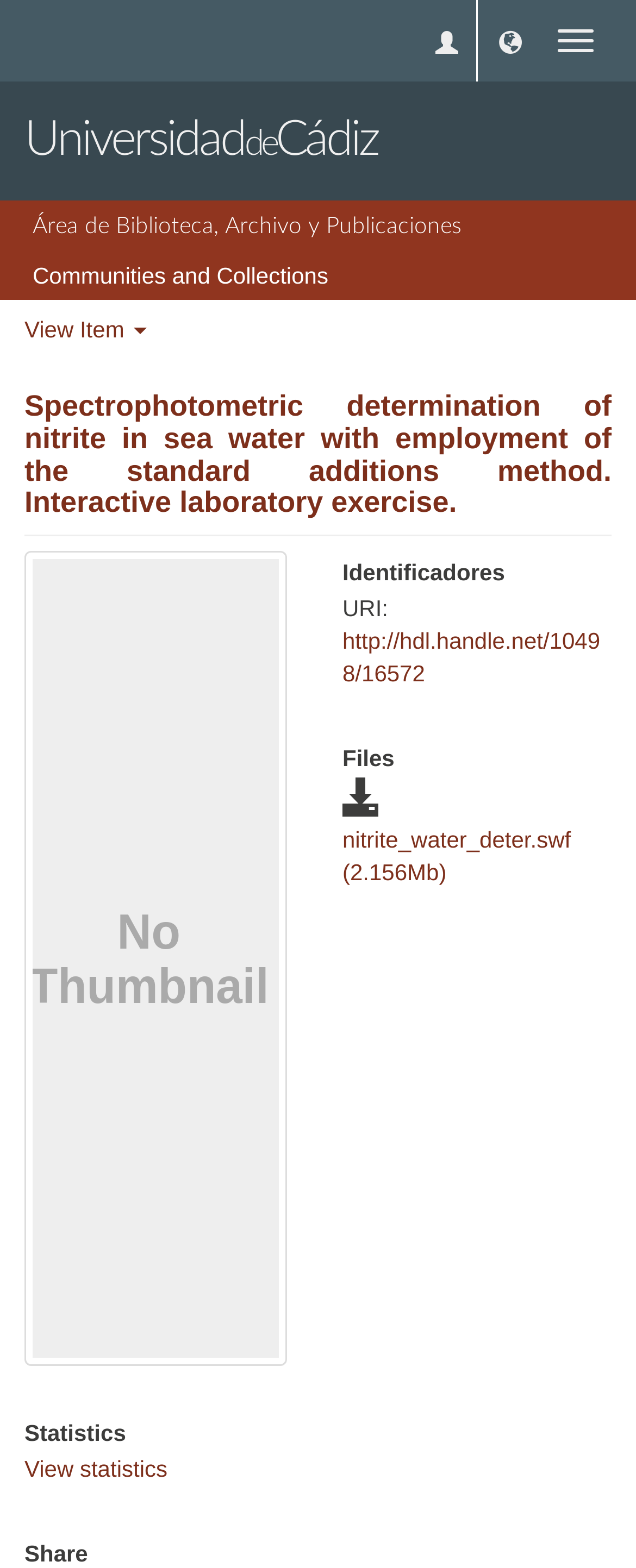Please pinpoint the bounding box coordinates for the region I should click to adhere to this instruction: "View Item".

[0.038, 0.202, 0.231, 0.218]